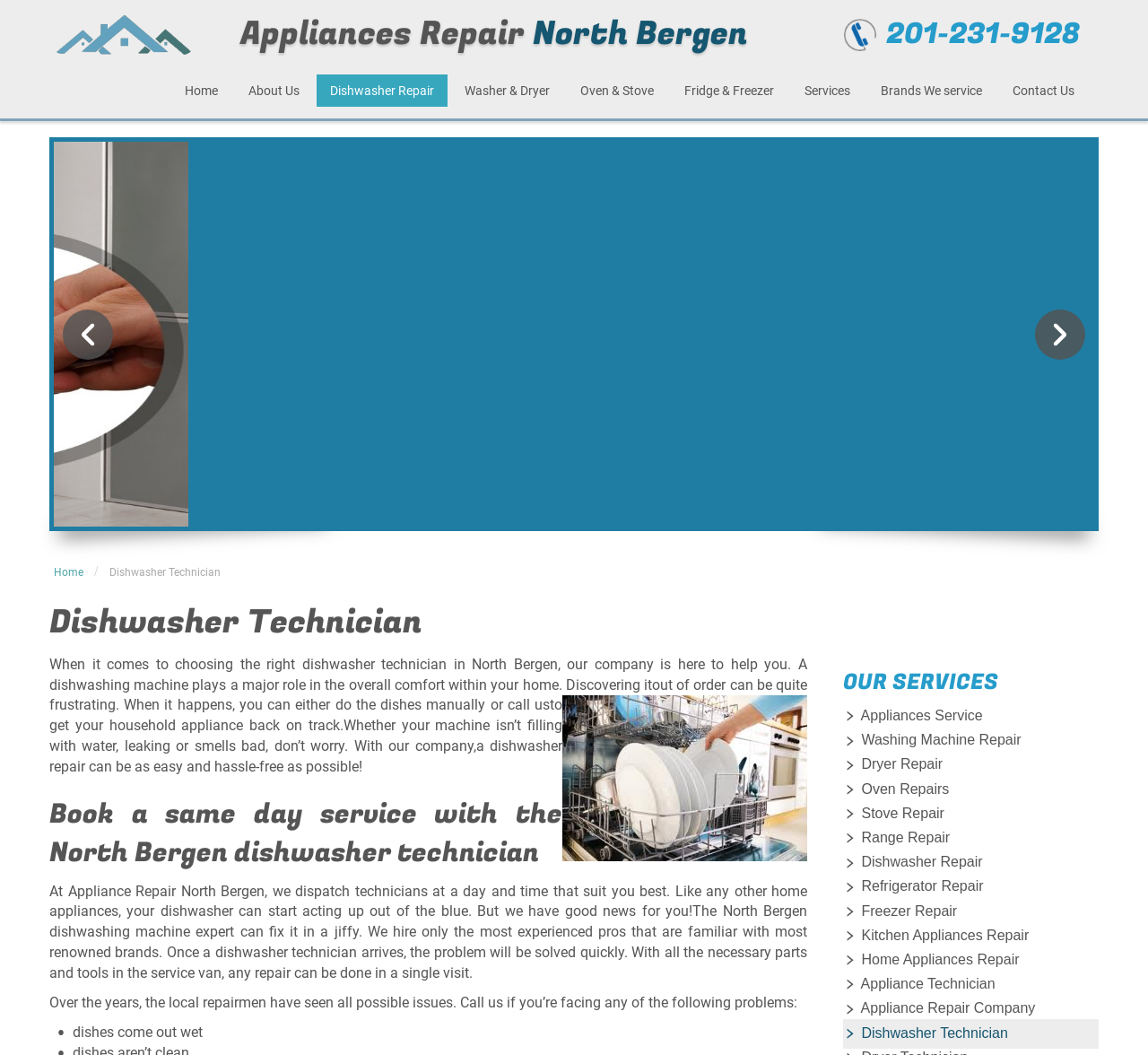Identify the bounding box coordinates of the section that should be clicked to achieve the task described: "Contact the appliance repair company".

[0.87, 0.071, 0.948, 0.101]